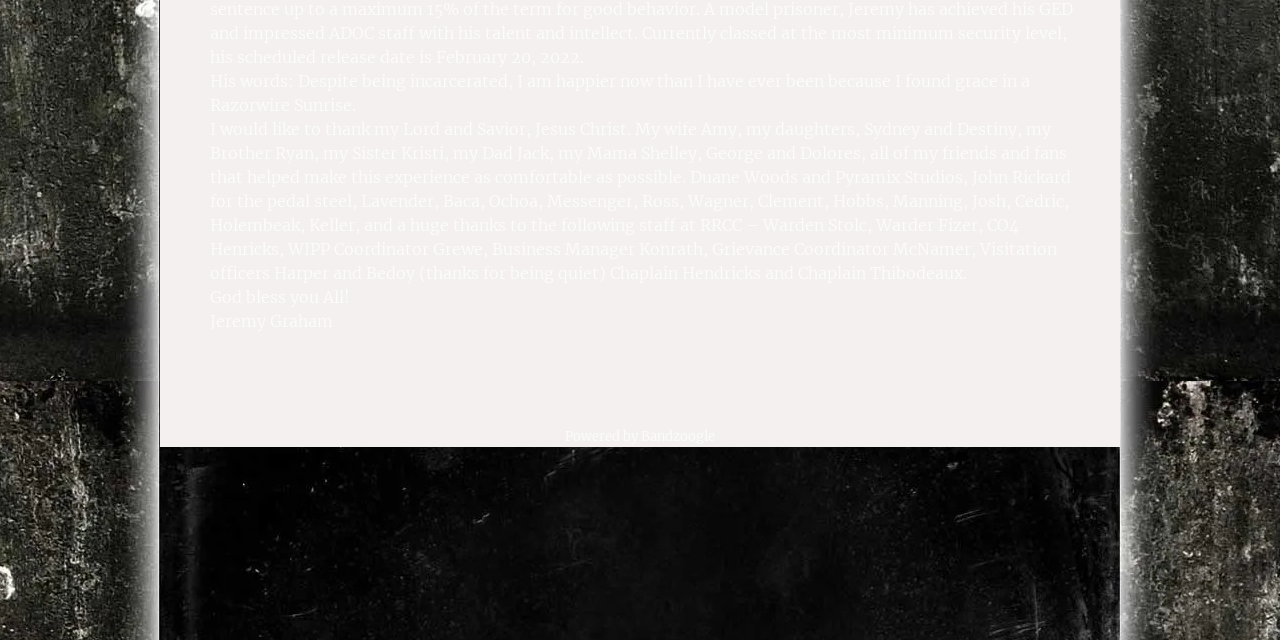Extract the bounding box for the UI element that matches this description: "Powered by Bandzoogle".

[0.441, 0.669, 0.559, 0.696]